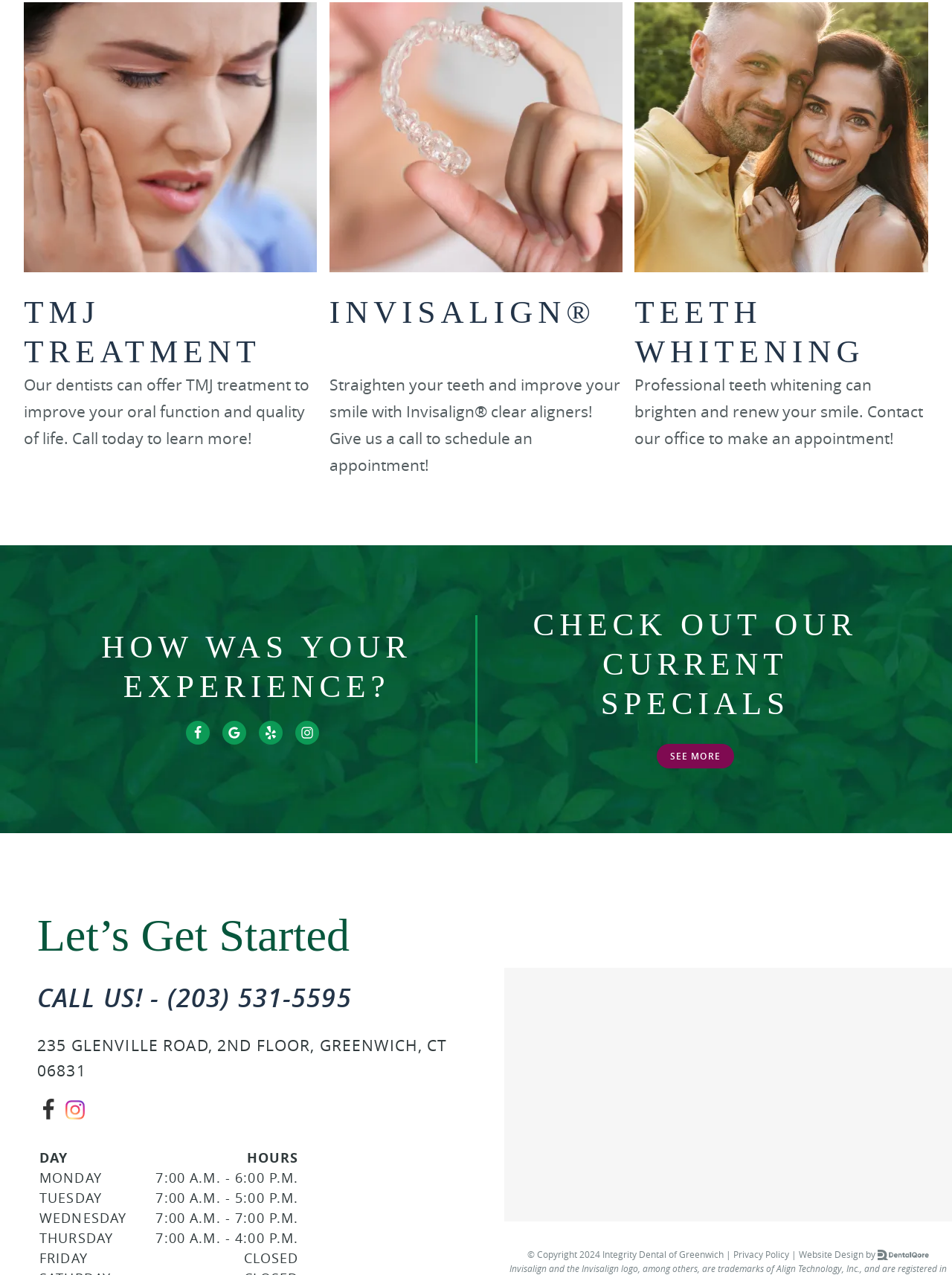Using the provided element description "Call Us! - (203) 531-5595", determine the bounding box coordinates of the UI element.

[0.039, 0.767, 0.47, 0.798]